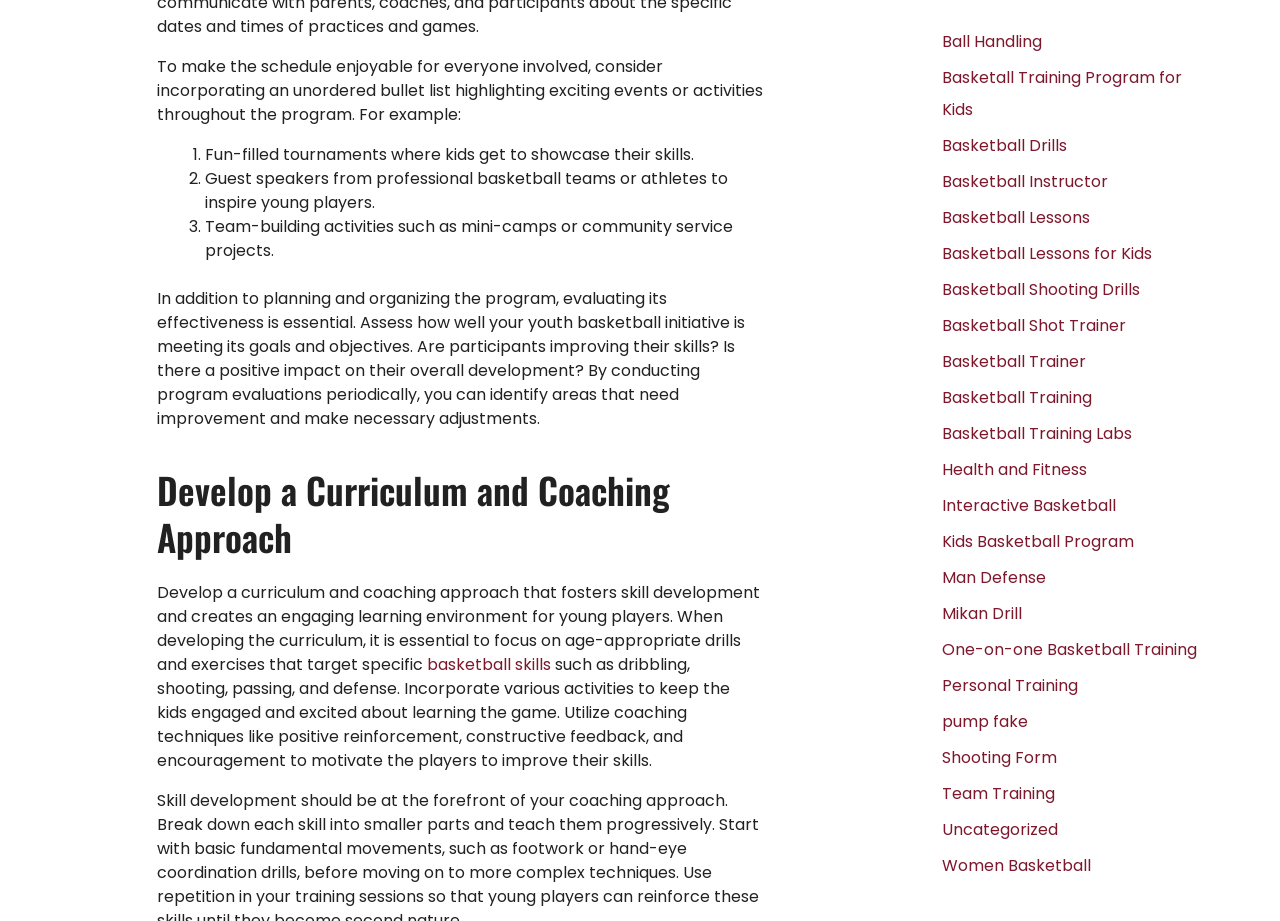What is the focus of the curriculum development? Analyze the screenshot and reply with just one word or a short phrase.

Age-appropriate drills and exercises